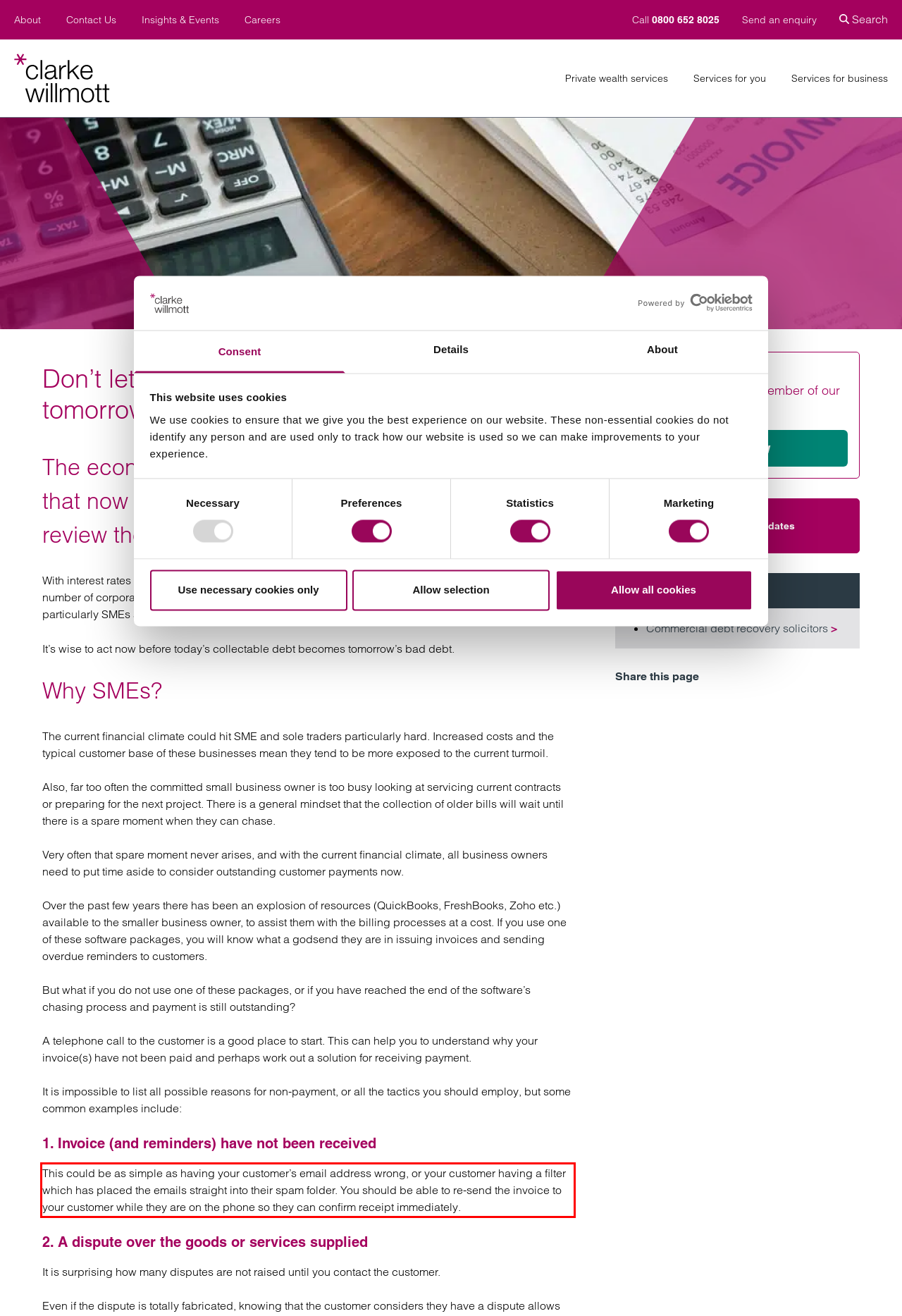Using the provided screenshot, read and generate the text content within the red-bordered area.

This could be as simple as having your customer’s email address wrong, or your customer having a filter which has placed the emails straight into their spam folder. You should be able to re-send the invoice to your customer while they are on the phone so they can confirm receipt immediately.